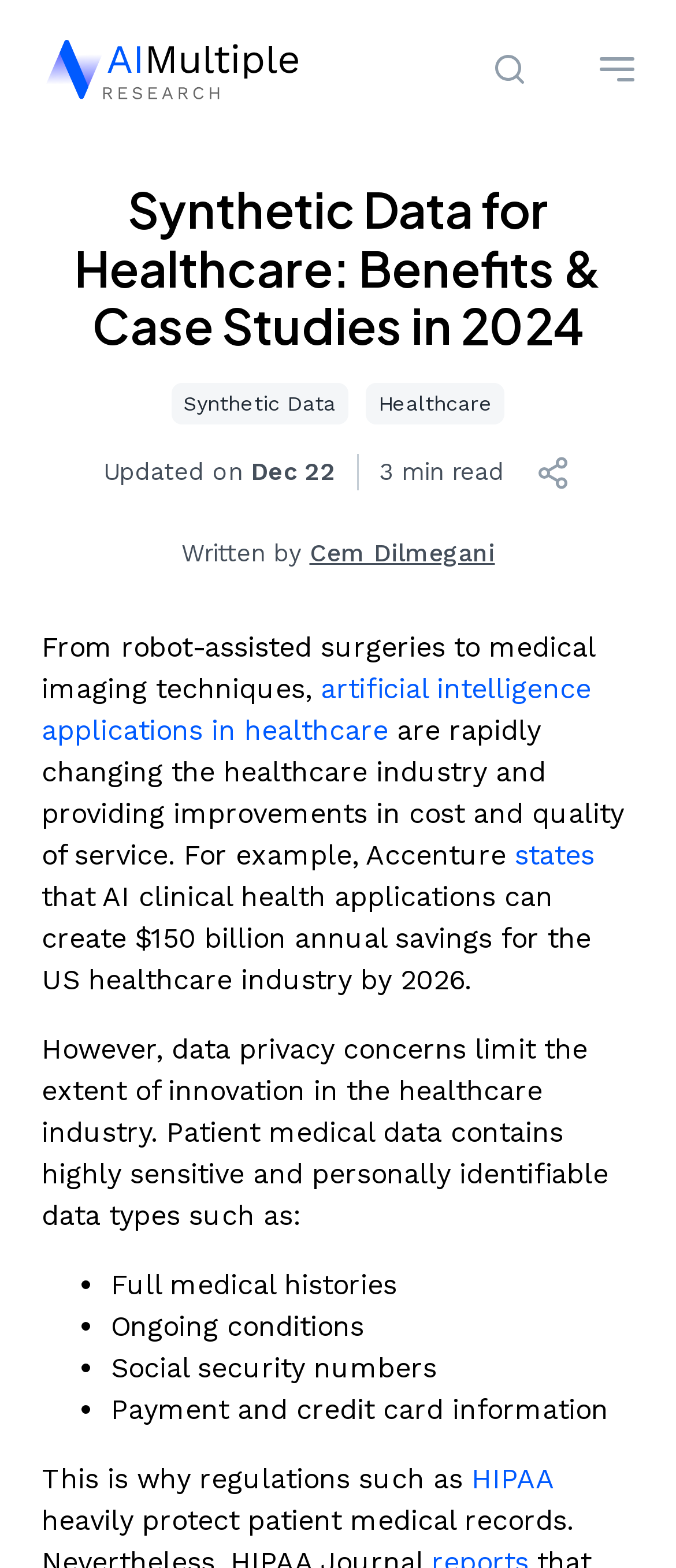Determine the coordinates of the bounding box that should be clicked to complete the instruction: "Subscribe to the newsletter". The coordinates should be represented by four float numbers between 0 and 1: [left, top, right, bottom].

[0.062, 0.819, 0.938, 0.861]